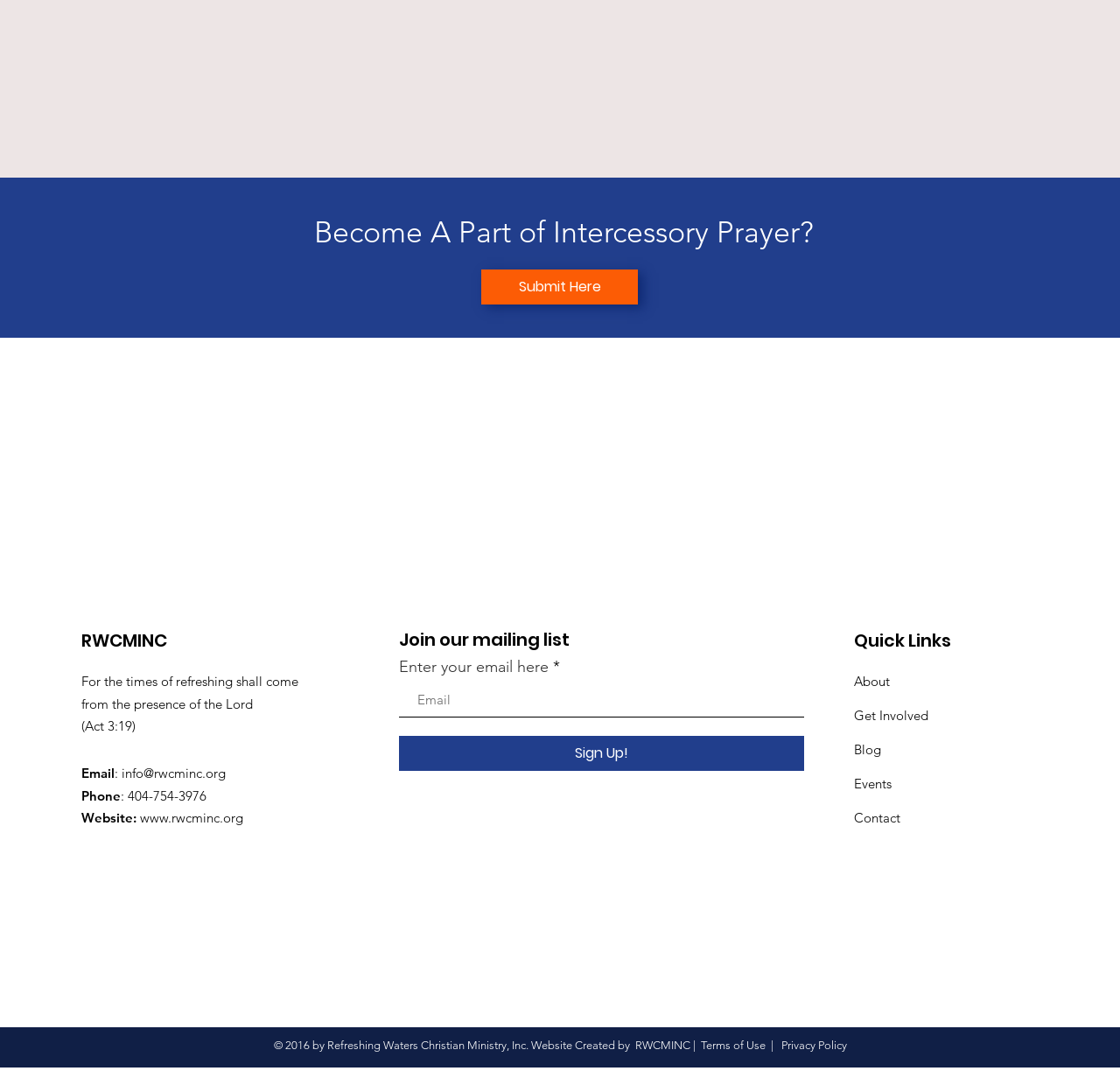Pinpoint the bounding box coordinates for the area that should be clicked to perform the following instruction: "Click on 'Submit Here'".

[0.43, 0.252, 0.57, 0.284]